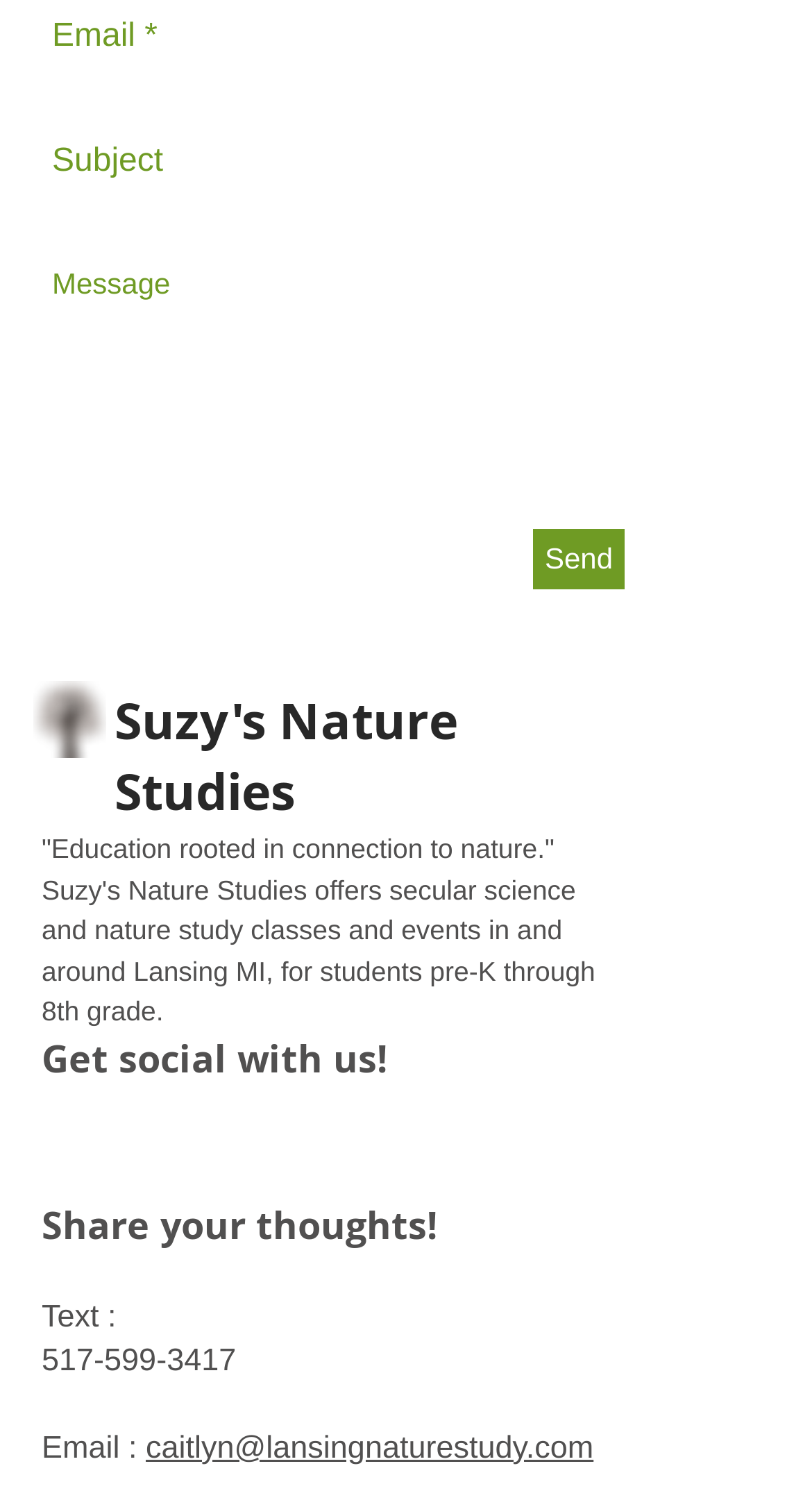Give a concise answer using only one word or phrase for this question:
How many social media platforms are listed?

4